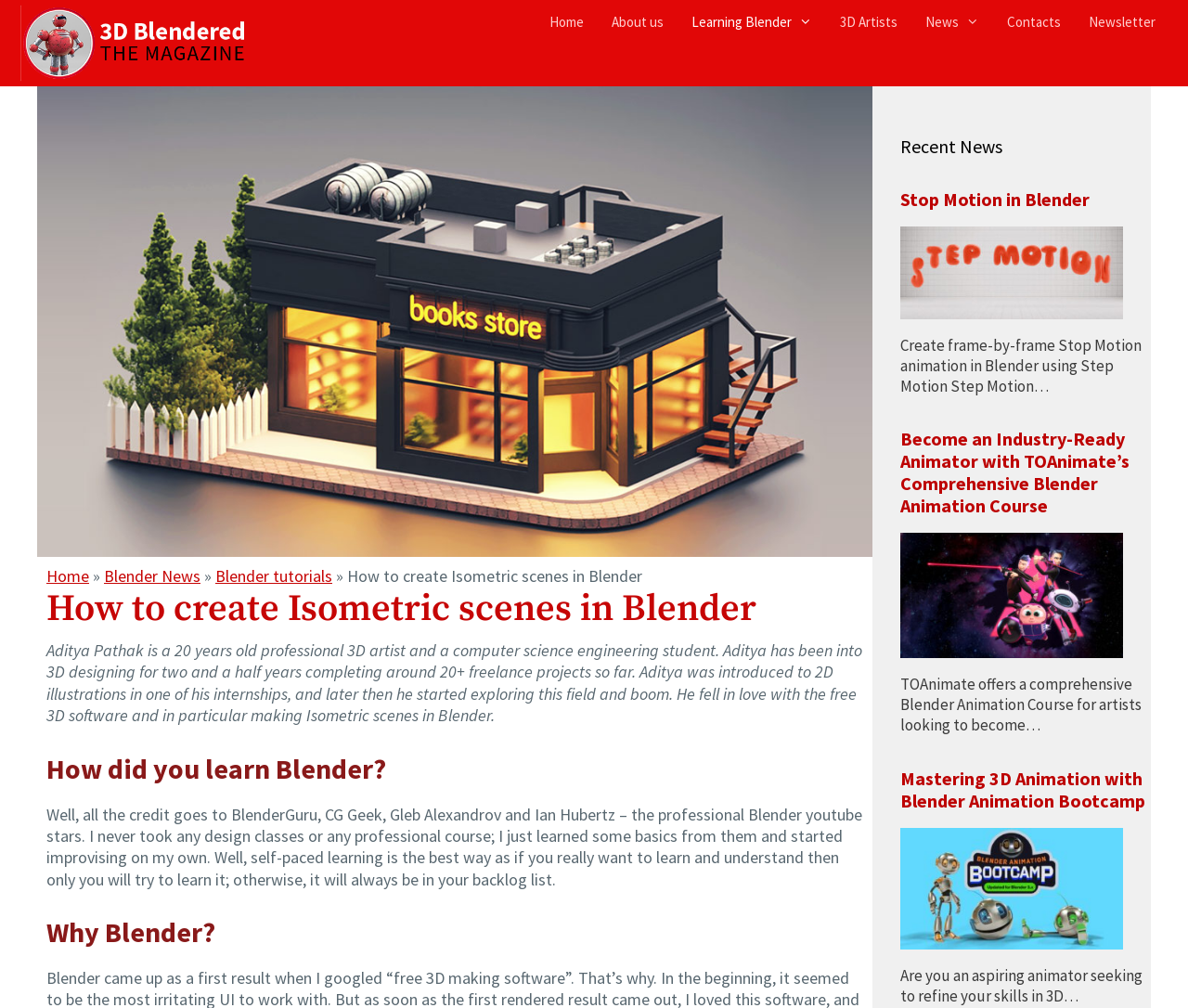Pinpoint the bounding box coordinates of the clickable area necessary to execute the following instruction: "Click the 'Home' link". The coordinates should be given as four float numbers between 0 and 1, namely [left, top, right, bottom].

[0.451, 0.005, 0.503, 0.04]